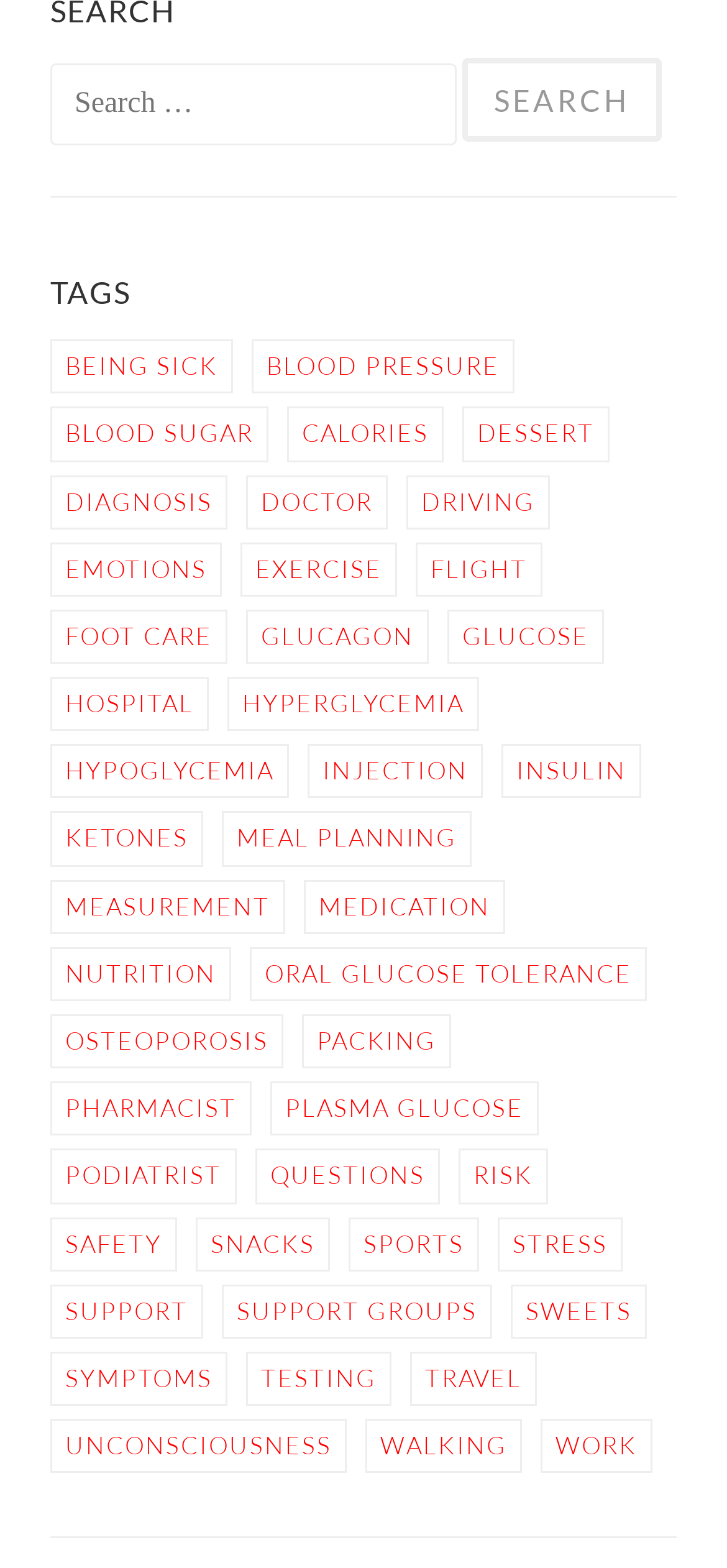How many tags are listed on the webpage?
Based on the visual, give a brief answer using one word or a short phrase.

30